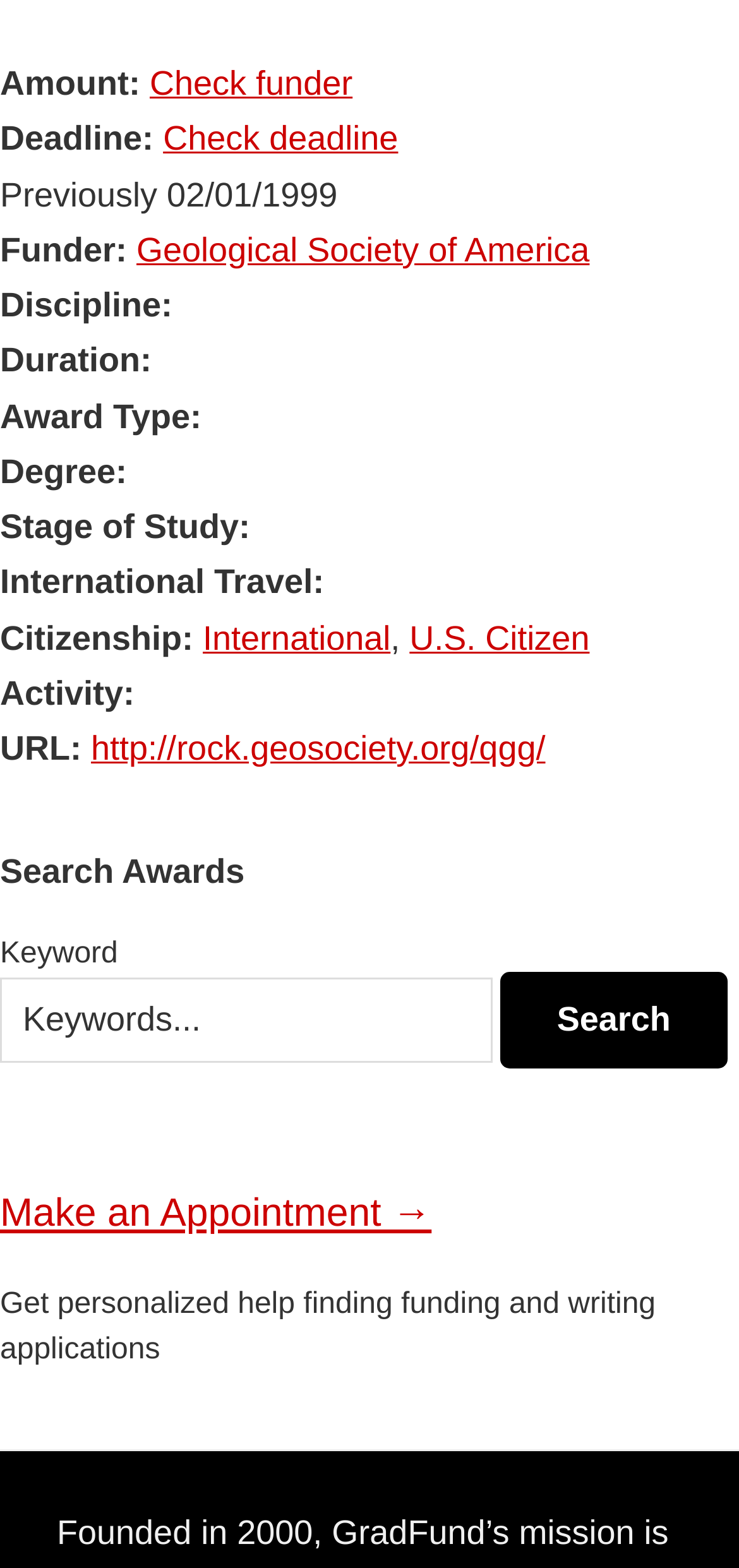Provide the bounding box coordinates of the HTML element this sentence describes: "parent_node: Keyword name="s" placeholder="Keywords..."". The bounding box coordinates consist of four float numbers between 0 and 1, i.e., [left, top, right, bottom].

[0.0, 0.623, 0.667, 0.677]